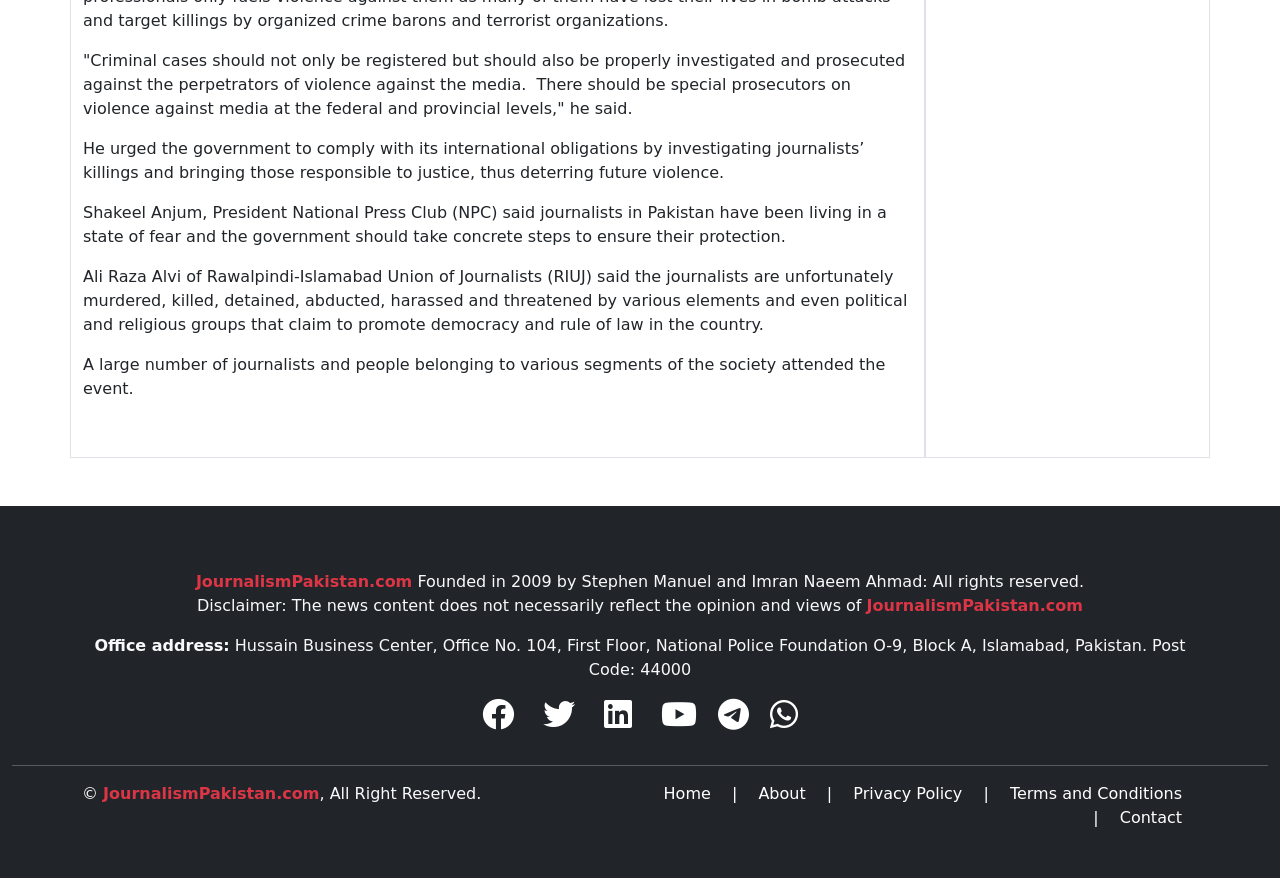What is the address of the office?
Using the image, provide a concise answer in one word or a short phrase.

Hussain Business Center, Islamabad